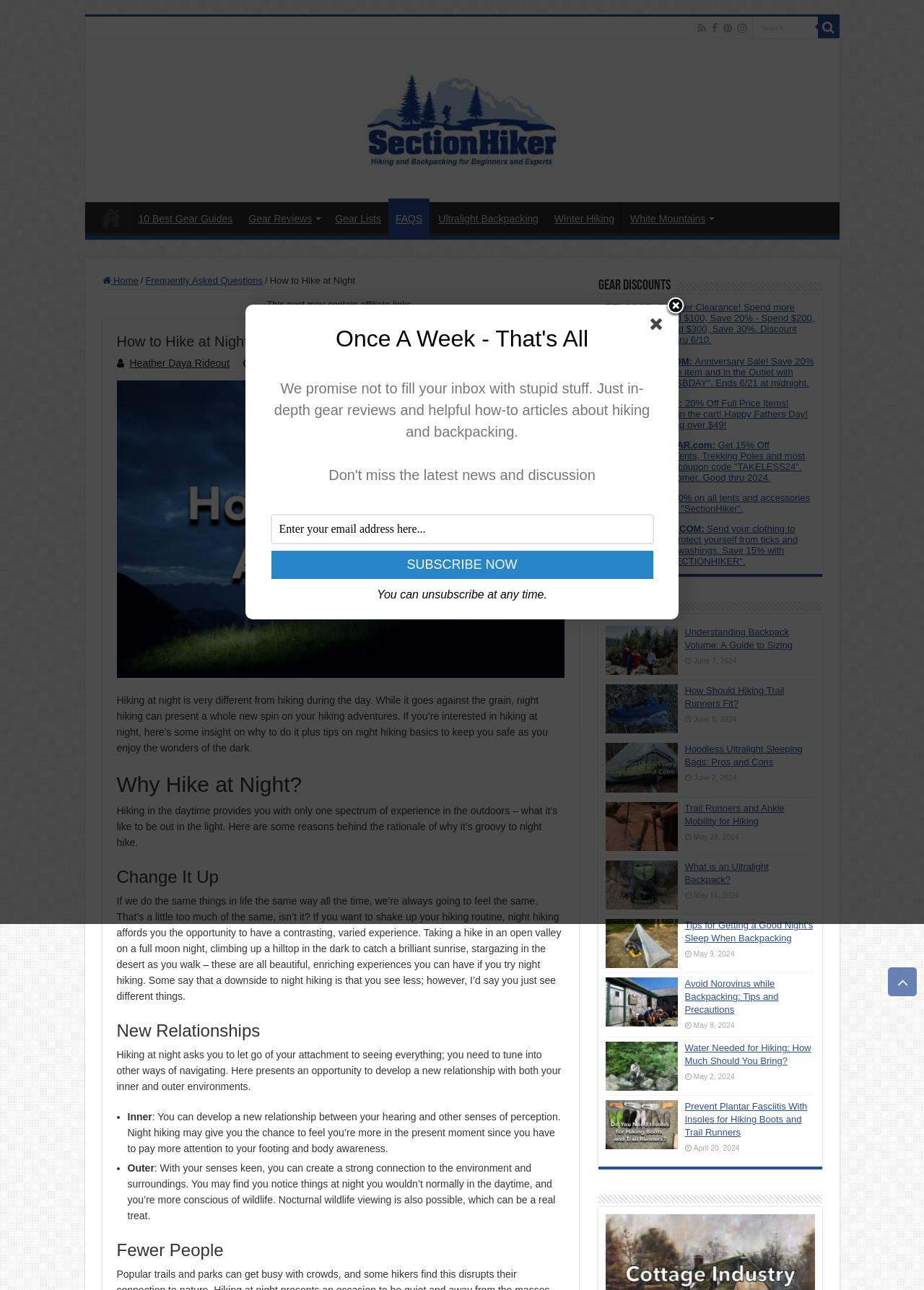Please identify the bounding box coordinates of the clickable area that will fulfill the following instruction: "Search for something". The coordinates should be in the format of four float numbers between 0 and 1, i.e., [left, top, right, bottom].

[0.814, 0.013, 0.885, 0.029]